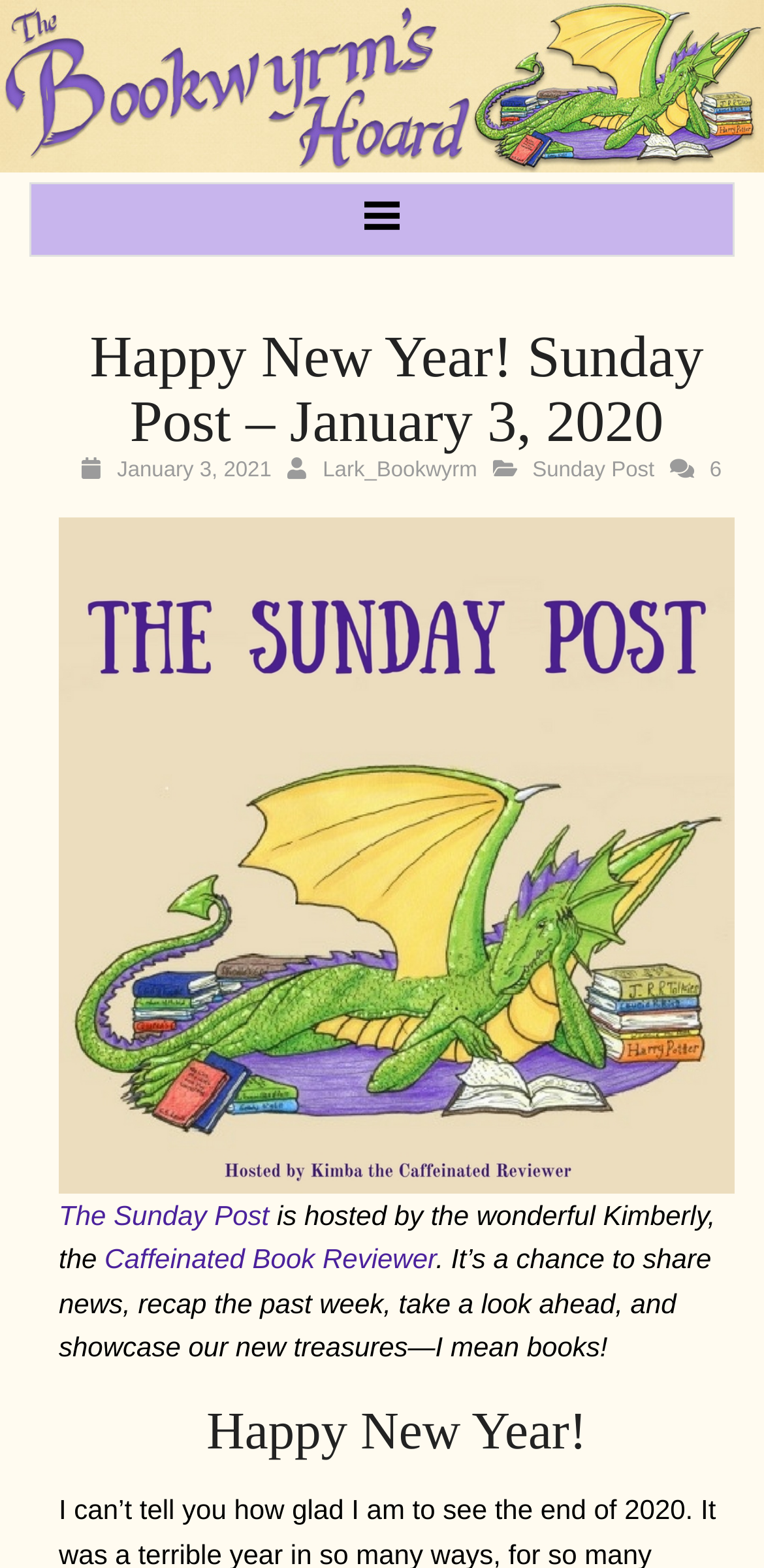What is the name of the host of the Sunday Post?
Use the image to answer the question with a single word or phrase.

Kimberly